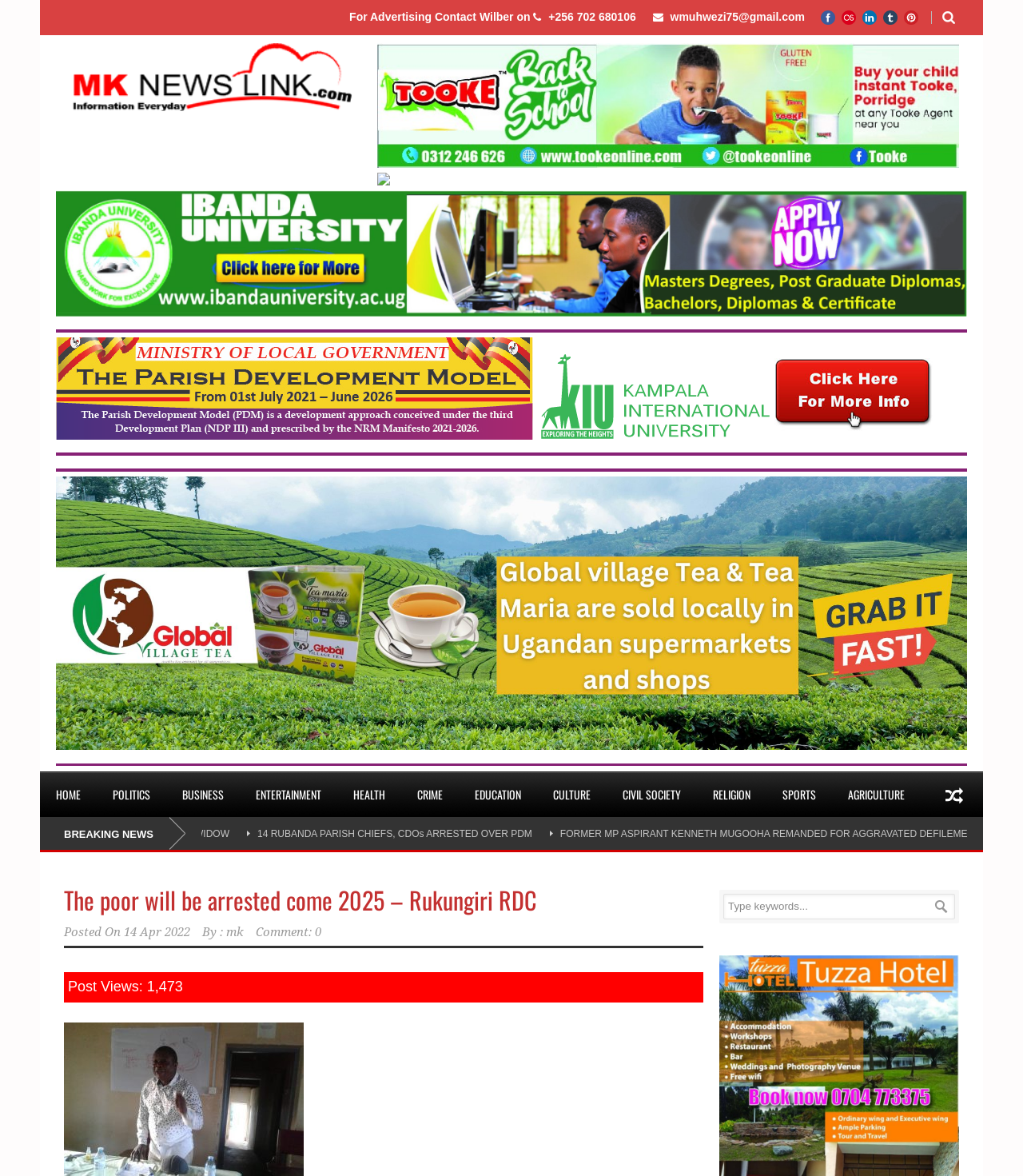Generate a comprehensive description of the webpage.

This webpage appears to be a news article page from MK Newslink. At the top, there are several social media links, including Facebook, LastFM, LinkedIn, Tumblr, and Pinterest, each represented by an image. Below these links, there is a section for advertising contact information, including a phone number and email address.

The main content of the page is divided into two sections. On the left, there is a list of news categories, including Home, Politics, Business, Entertainment, and others, each represented by a link. On the right, there is a breaking news section with two news article links, "14 RUBANDA PARISH CHIEFS, CDOs ARRESTED OVER PDM" and "FORMER MP ASPIRANT KENNETH MUGOOHA REMANDED FOR AGGRAVATED DEFILEMENT".

Below the breaking news section, there is a main news article with the title "The poor will be arrested come 2025 – Rukungiri RDC". The article has a posted date of "14 Apr 2022" and is attributed to an author named "mk". There is also a comment section with zero comments and a post view count of 1,473.

At the bottom of the page, there is a search bar with a placeholder text "Type keywords..." and a button to the right of it.